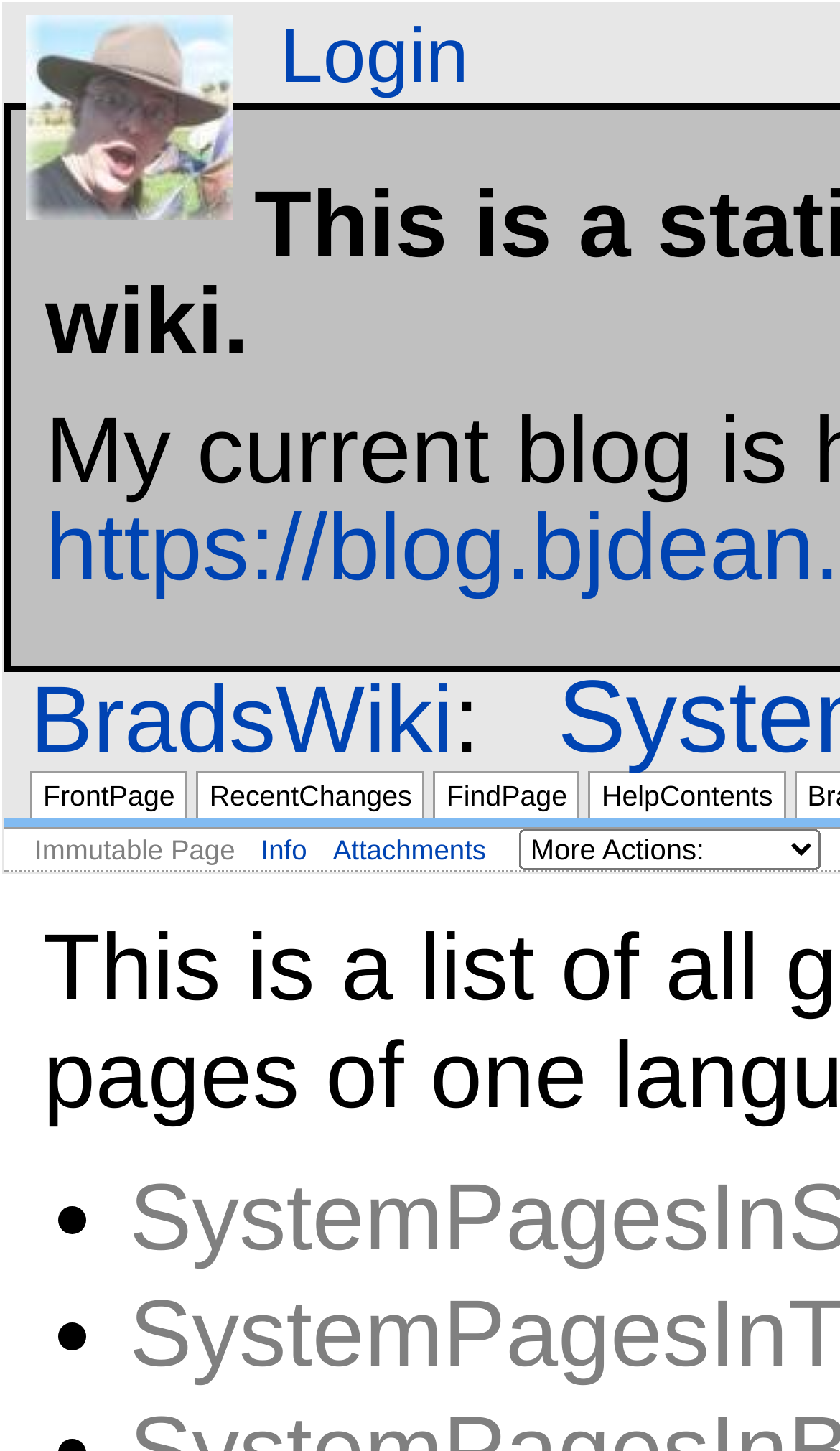Determine the bounding box coordinates for the clickable element required to fulfill the instruction: "visit the front page". Provide the coordinates as four float numbers between 0 and 1, i.e., [left, top, right, bottom].

[0.051, 0.537, 0.208, 0.559]